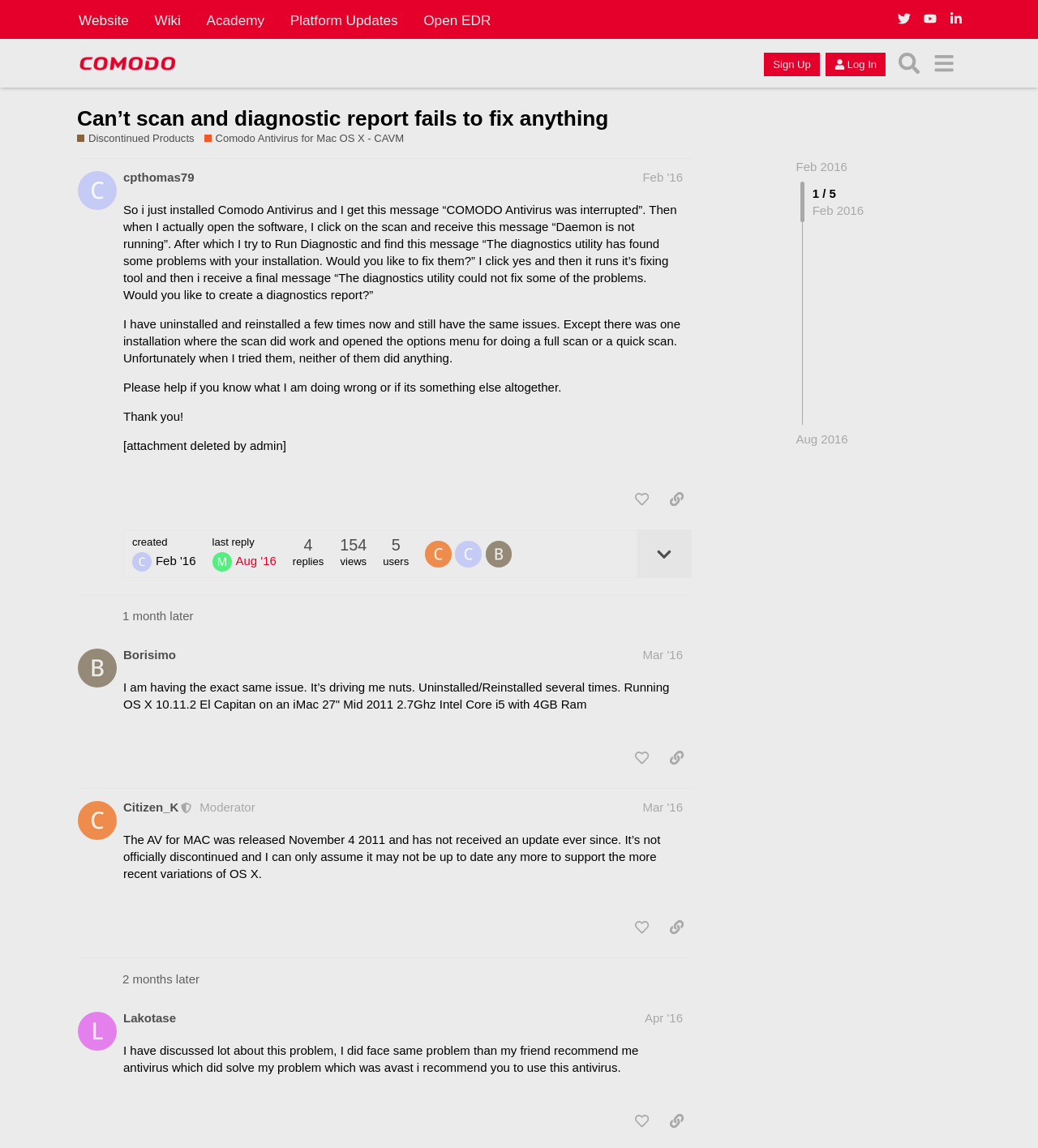How many replies are there to the original post?
Could you give a comprehensive explanation in response to this question?

The number of replies to the original post is 154, which is indicated by the 'replies' counter at the bottom of the post.